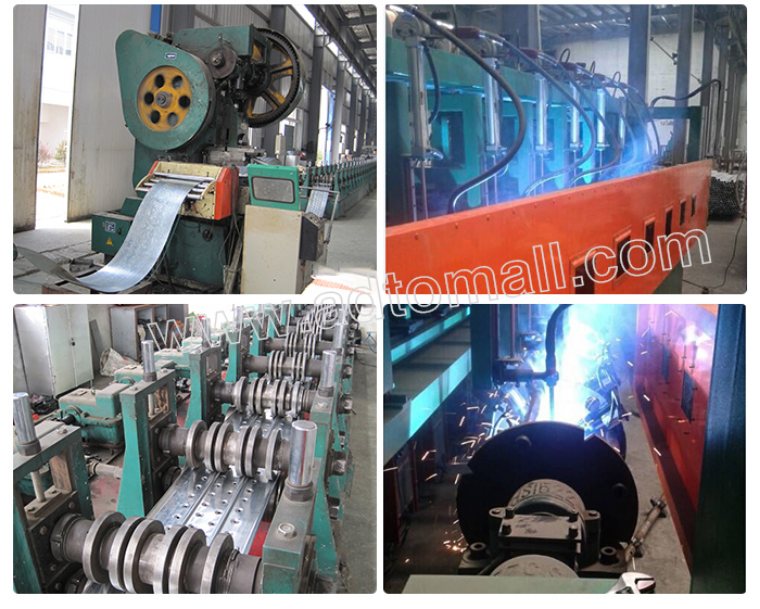Describe the image in great detail, covering all key points.

The image showcases various types of production equipment utilized in manufacturing, with a focus on hot-dipped galvanized Kwikstage product equipment. The top-left section features a machine equipped with a large wheel and a conveyor mechanism, indicating its role in processing materials such as metal sheets. The top-right section is adorned with a bright arc of welding sparks, suggesting that the equipment is engaged in welding components together, a critical step in ensuring structural integrity. 

The bottom-left section captures a closer view of intricate machinery with closely spaced rollers, likely designed for shaping or cutting metal. Finally, the bottom-right section shows another welding apparatus, emphasizing the advanced technology being employed in the production process. Overall, this image illustrates the sophistication and efficiency of modern manufacturing equipment involved in producing high-quality construction materials.